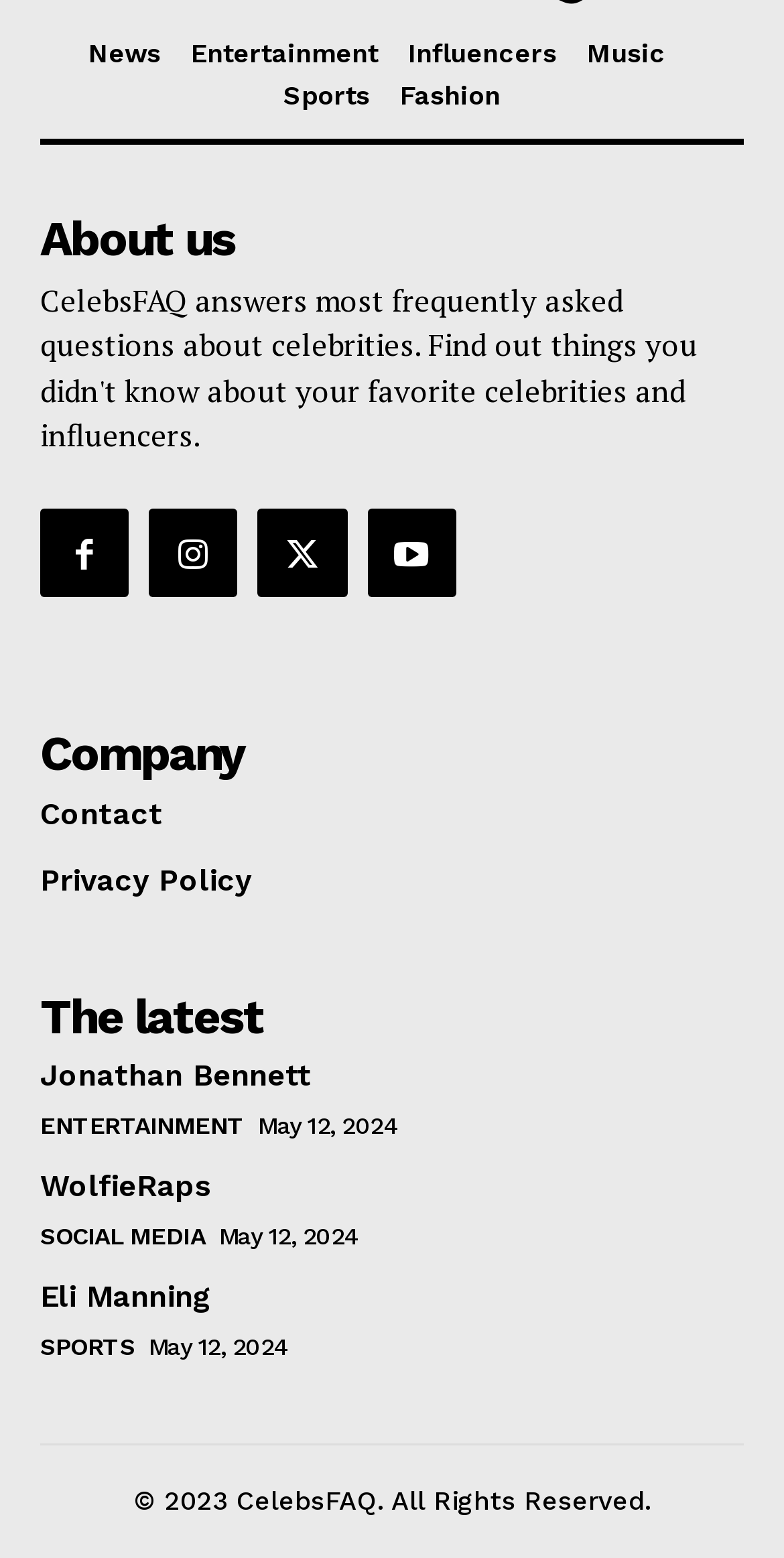Extract the bounding box of the UI element described as: "Influencers".

[0.521, 0.022, 0.71, 0.049]